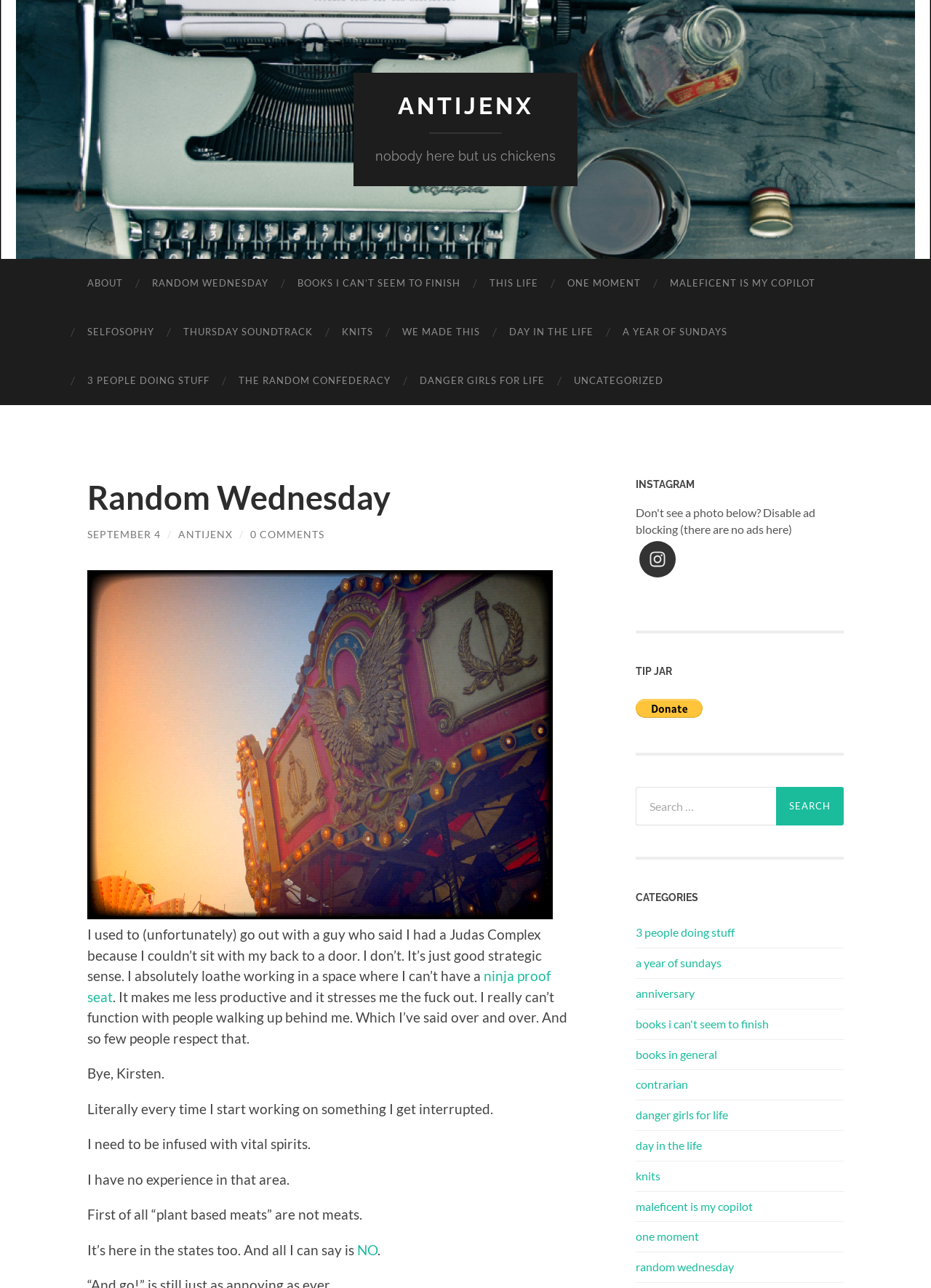Identify the bounding box for the described UI element. Provide the coordinates in (top-left x, top-left y, bottom-right x, bottom-right y) format with values ranging from 0 to 1: ninja proof seat

[0.094, 0.751, 0.591, 0.78]